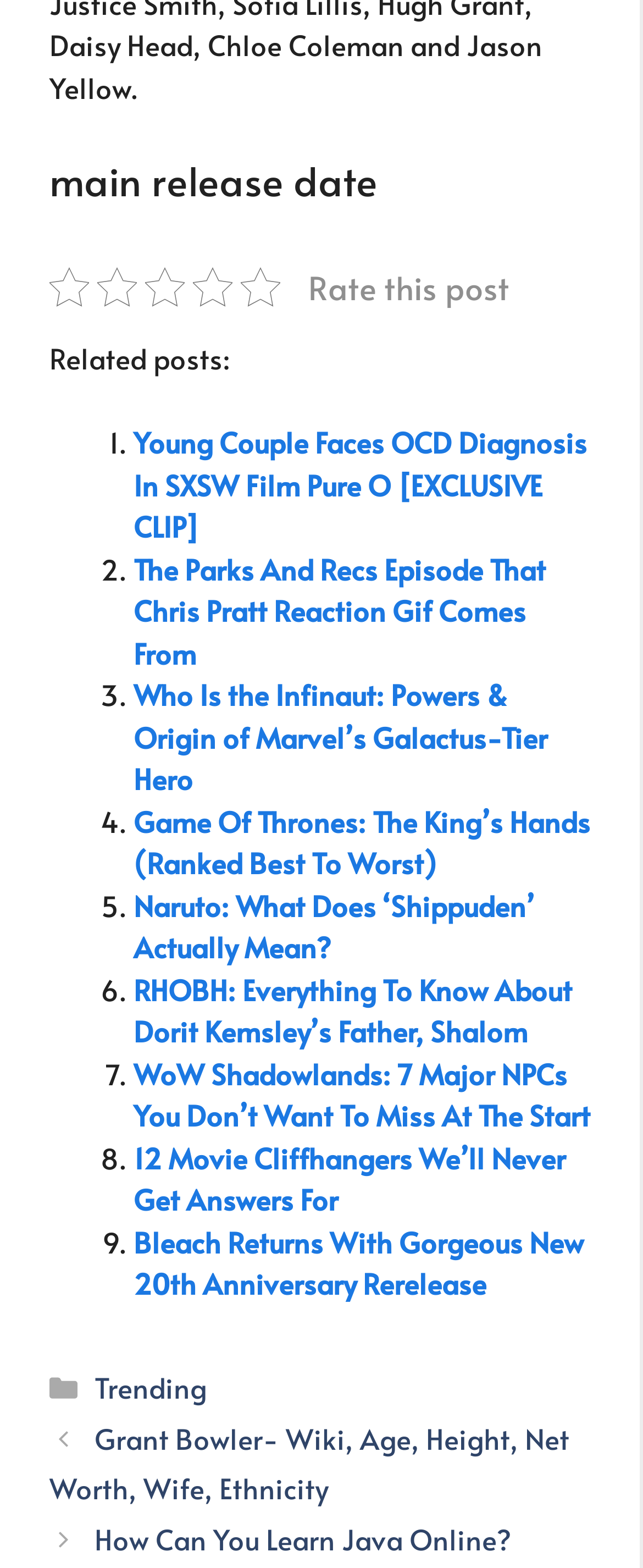Can you give a comprehensive explanation to the question given the content of the image?
Is there a 'Rate this post' option?

I found a static text element with the content 'Rate this post', indicating that there is an option to rate the post.